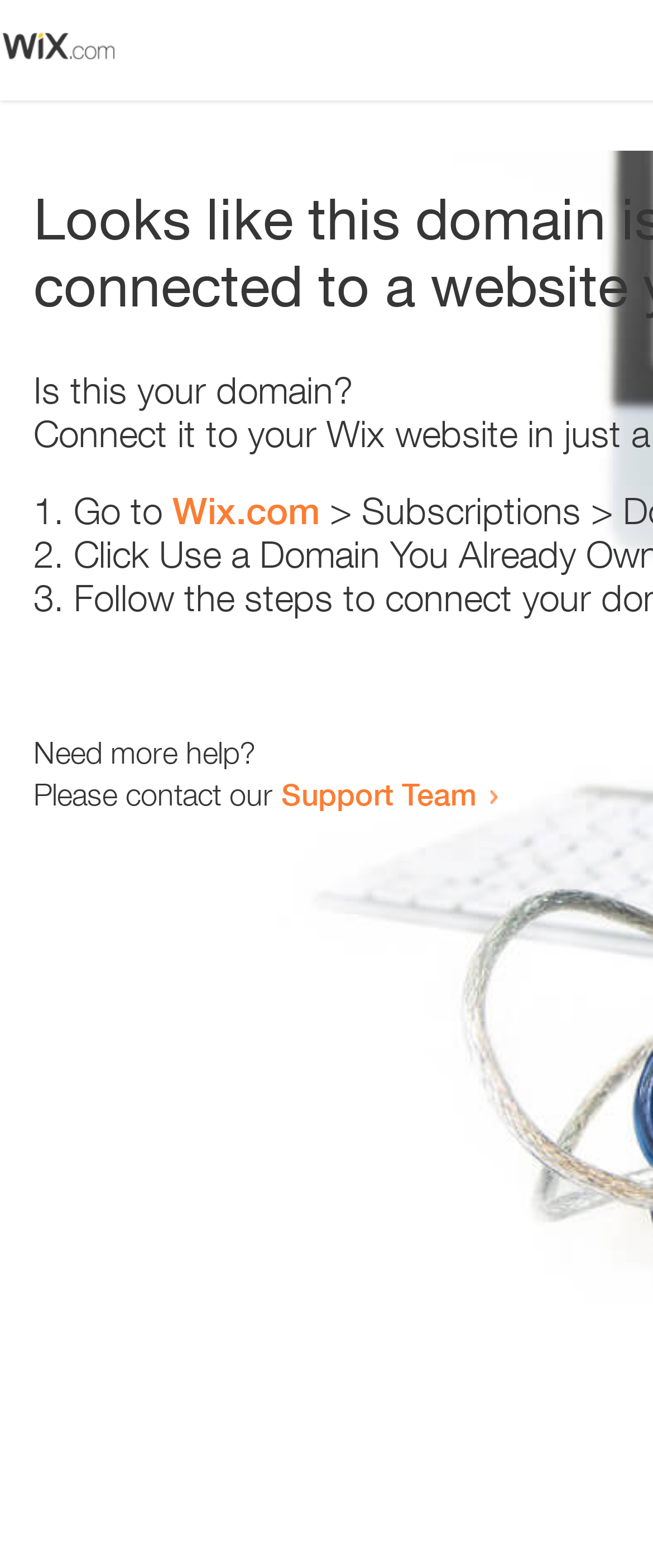Can you determine the main header of this webpage?

Looks like this domain isn't
connected to a website yet